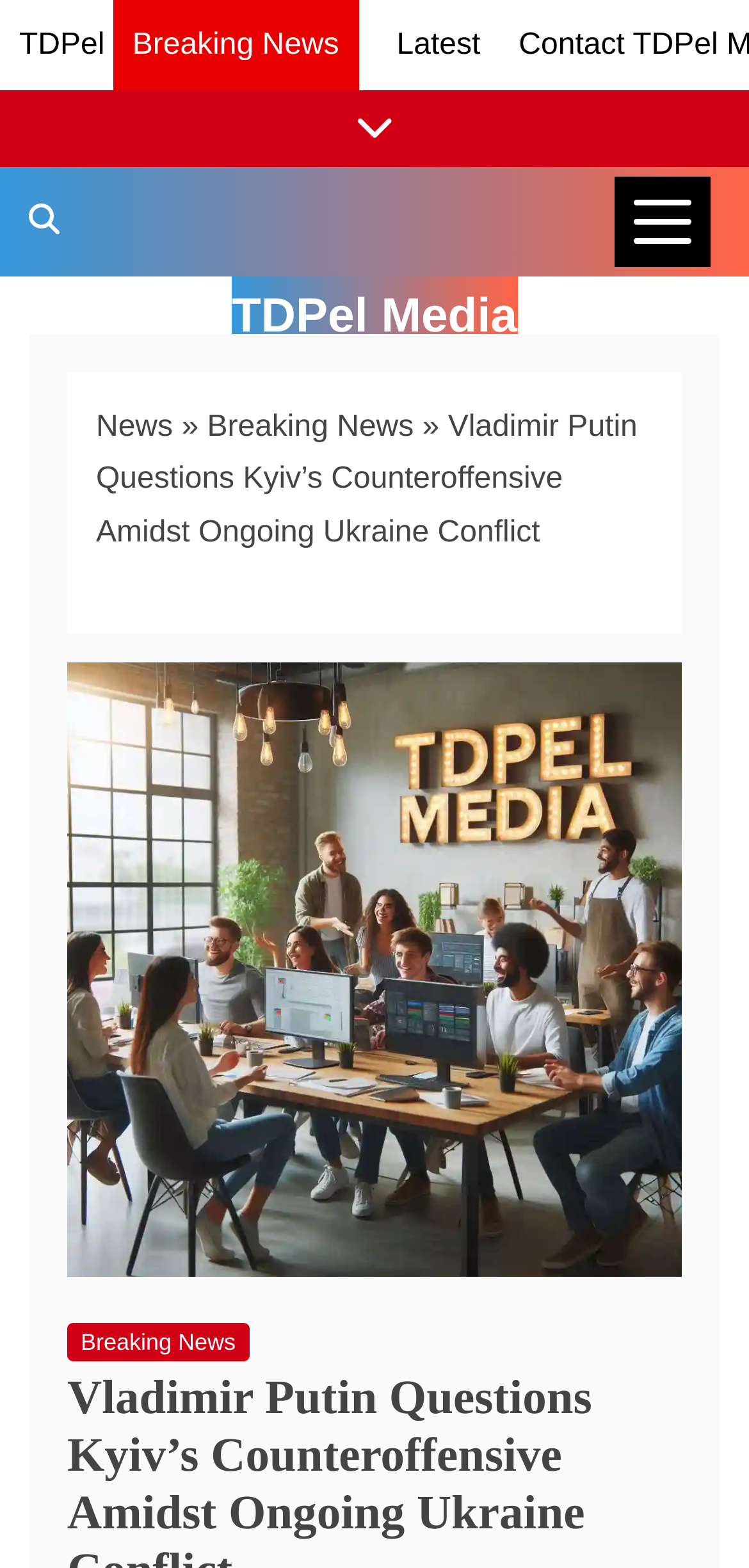Based on the element description "Breaking News", predict the bounding box coordinates of the UI element.

[0.09, 0.843, 0.333, 0.868]